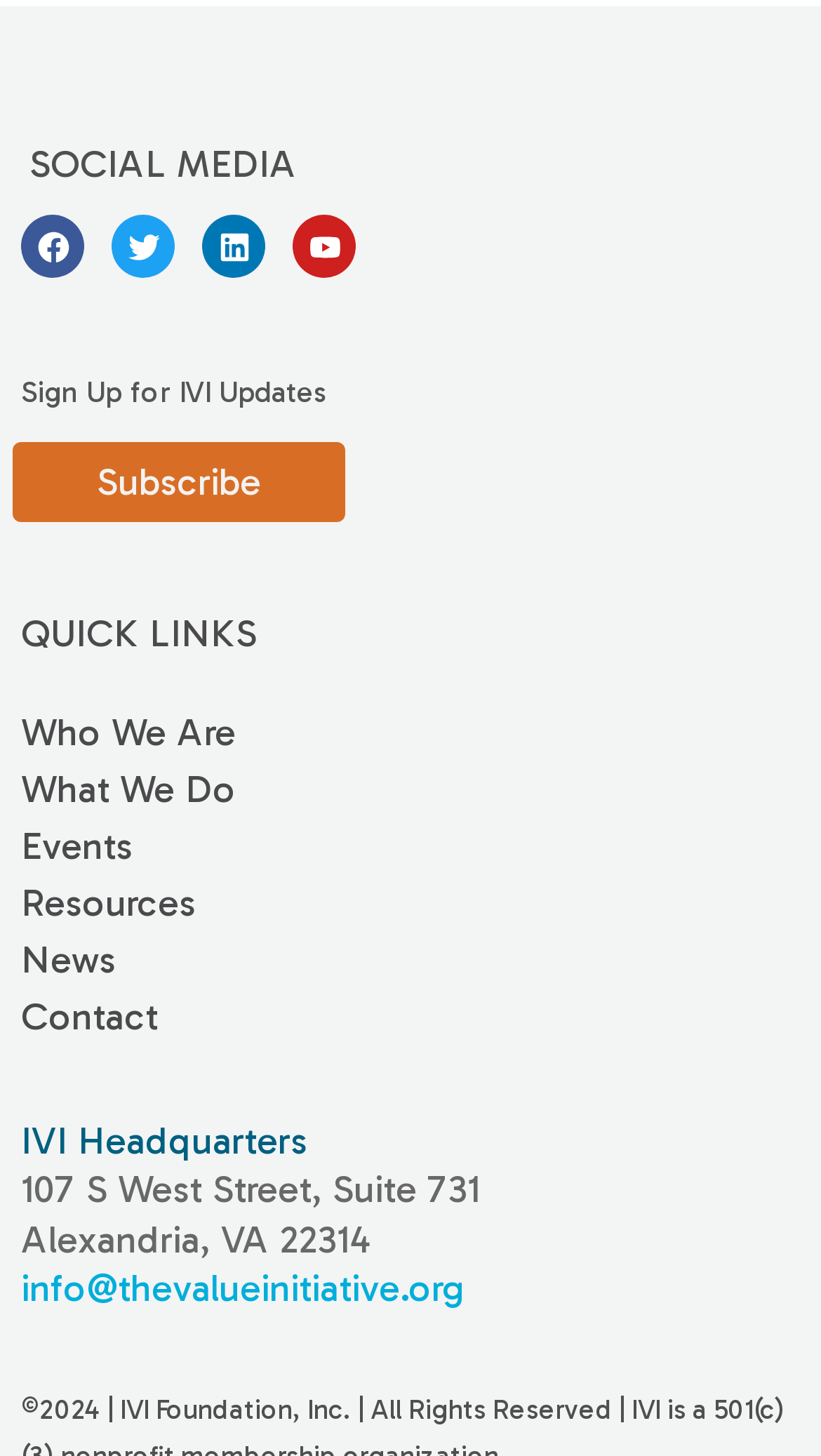Pinpoint the bounding box coordinates for the area that should be clicked to perform the following instruction: "Subscribe to IVI Updates".

[0.015, 0.303, 0.421, 0.358]